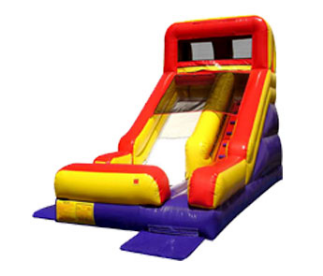What colors is the inflatable slide predominantly?
Provide a detailed answer to the question, using the image to inform your response.

The caption describes the inflatable slide as being predominantly red, yellow, and purple, drawing attention with its bright hues and inviting structure.